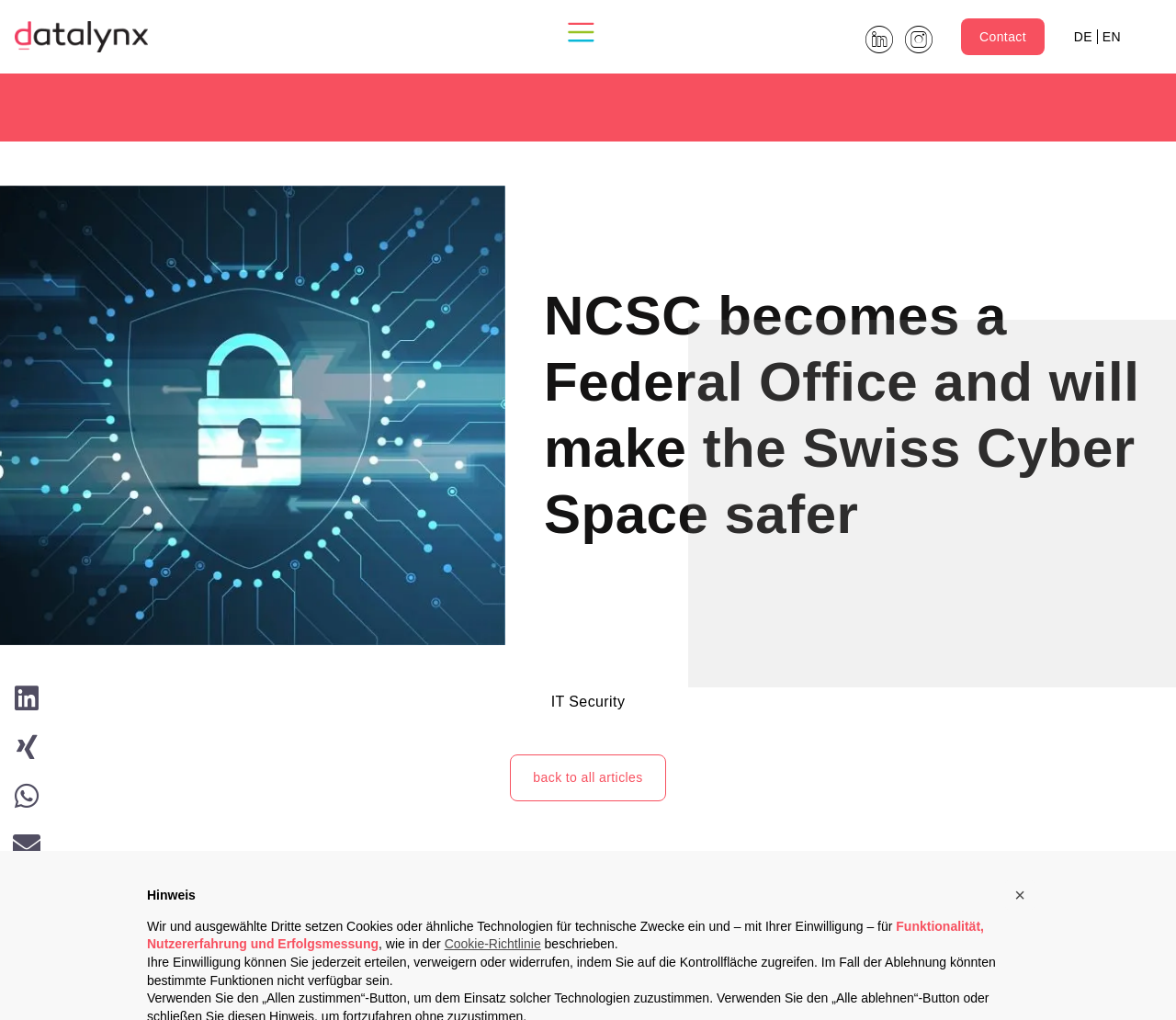Specify the bounding box coordinates of the area that needs to be clicked to achieve the following instruction: "Click the 'back to all articles' link".

[0.434, 0.739, 0.566, 0.786]